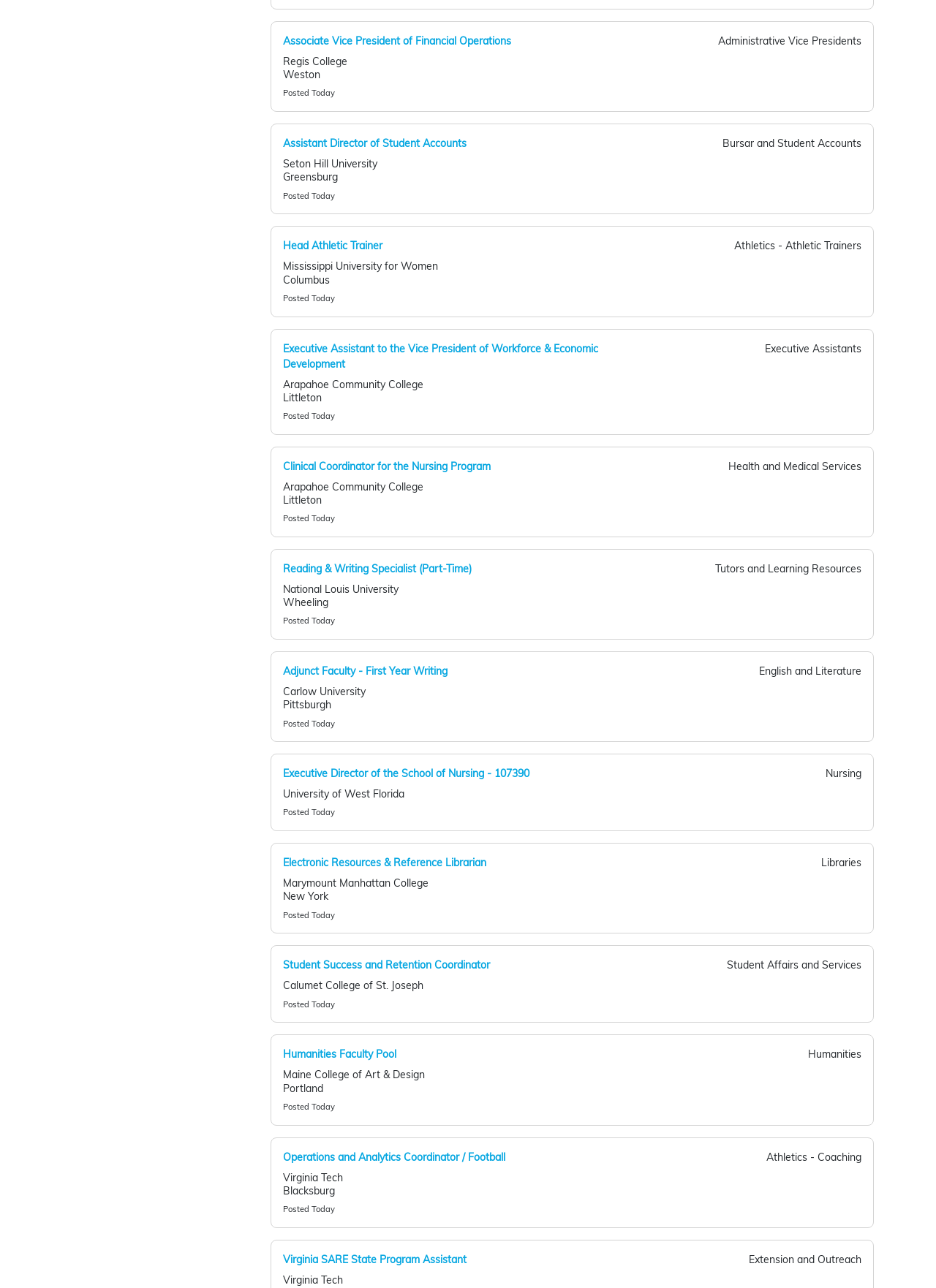Please specify the bounding box coordinates of the clickable section necessary to execute the following command: "View information about Computer Science".

[0.08, 0.192, 0.172, 0.203]